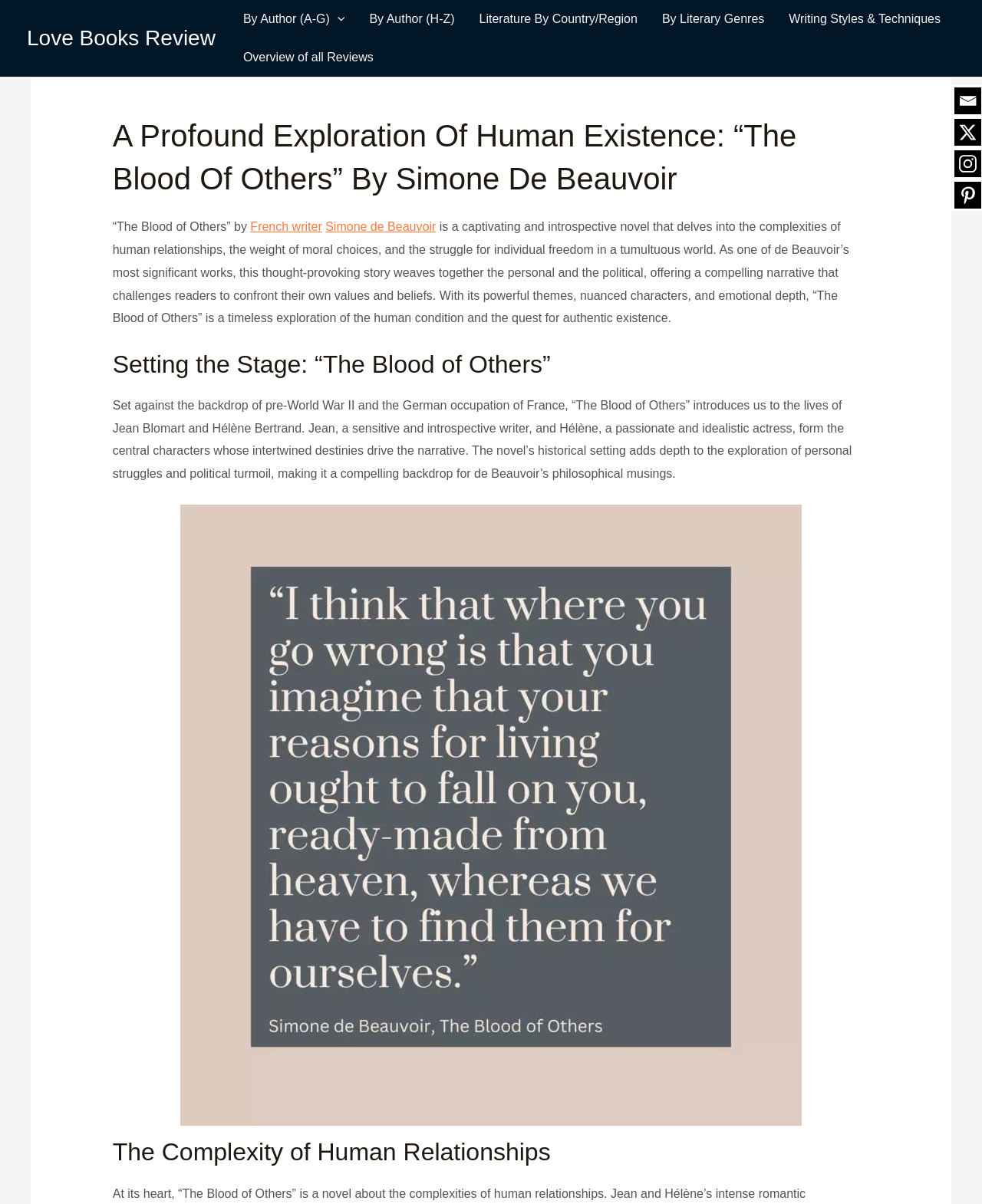Bounding box coordinates are specified in the format (top-left x, top-left y, bottom-right x, bottom-right y). All values are floating point numbers bounded between 0 and 1. Please provide the bounding box coordinate of the region this sentence describes: Overview of all Reviews

[0.235, 0.032, 0.393, 0.064]